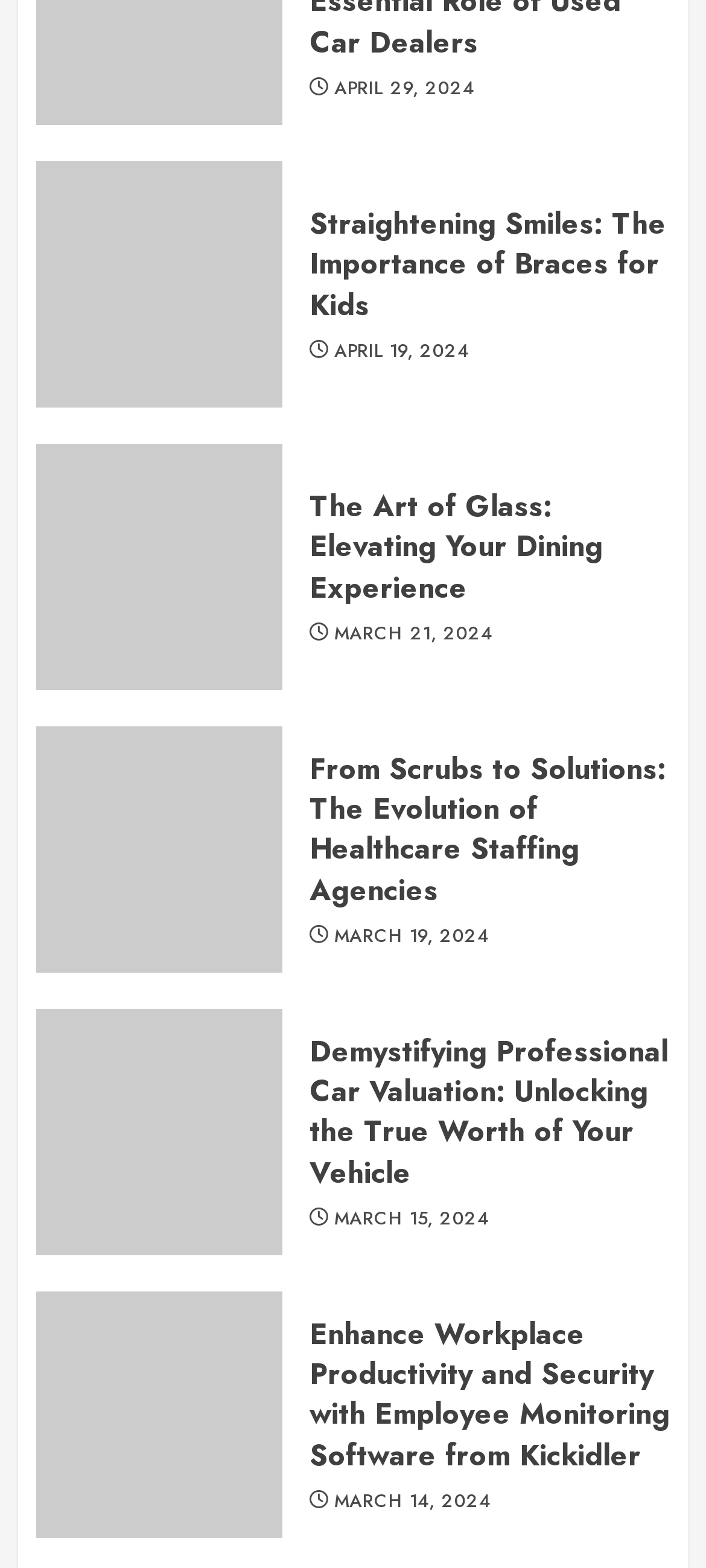How many articles are listed on this webpage? From the image, respond with a single word or brief phrase.

6